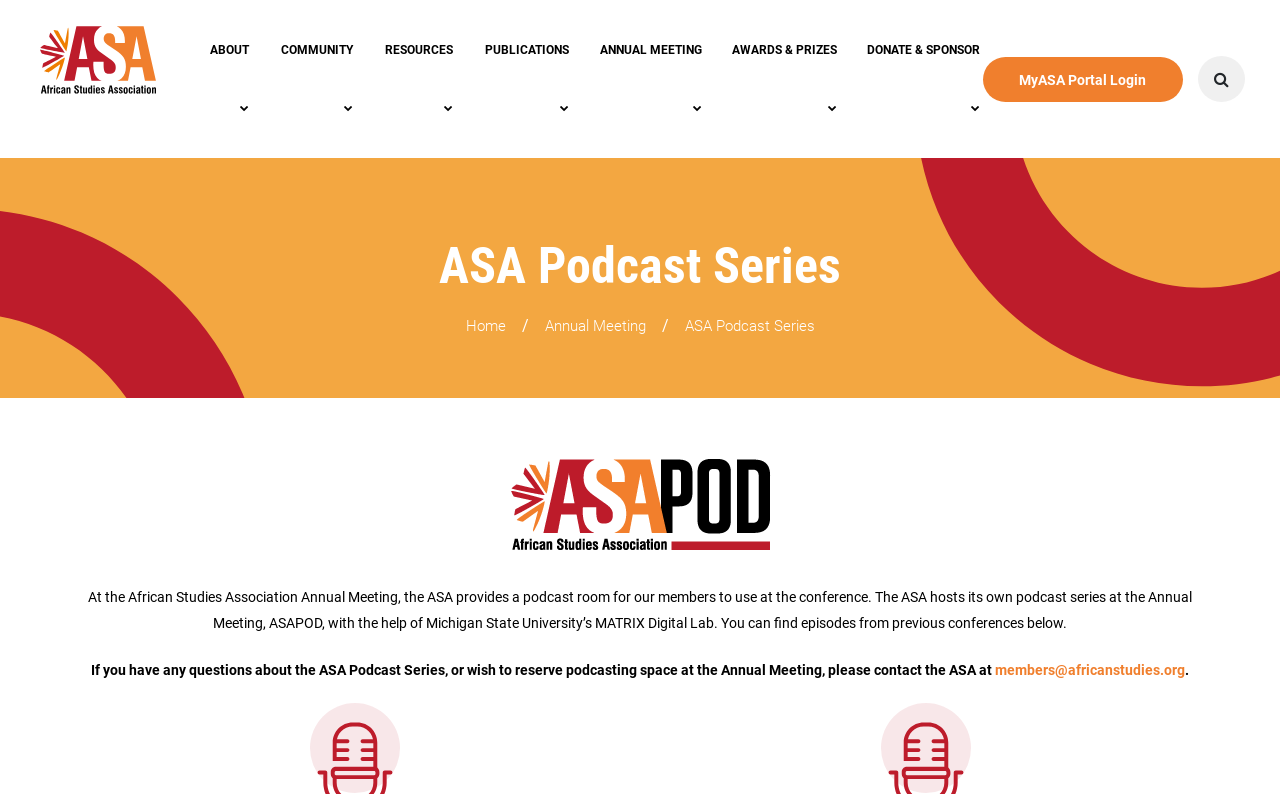Identify the bounding box for the given UI element using the description provided. Coordinates should be in the format (top-left x, top-left y, bottom-right x, bottom-right y) and must be between 0 and 1. Here is the description: Awards & Prizes

[0.564, 0.025, 0.654, 0.101]